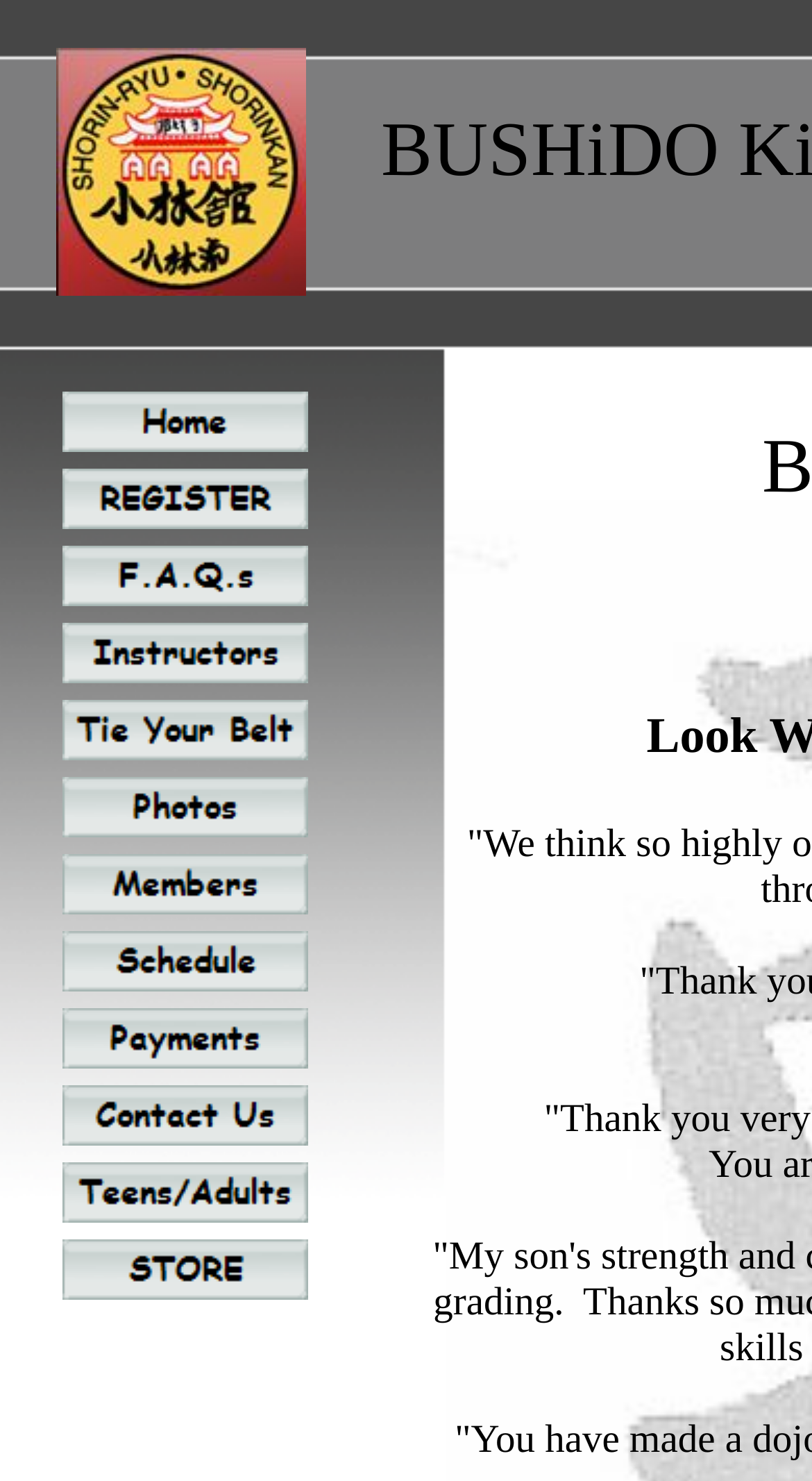What is the position of the 'Photos' navigation menu item?
Based on the image, please offer an in-depth response to the question.

I compared the y1 and y2 coordinates of the image elements with different text descriptions, which are likely to be navigation menu items. The element with the text description 'Photos' has y1 and y2 coordinates that suggest it is the 7th item from the top.